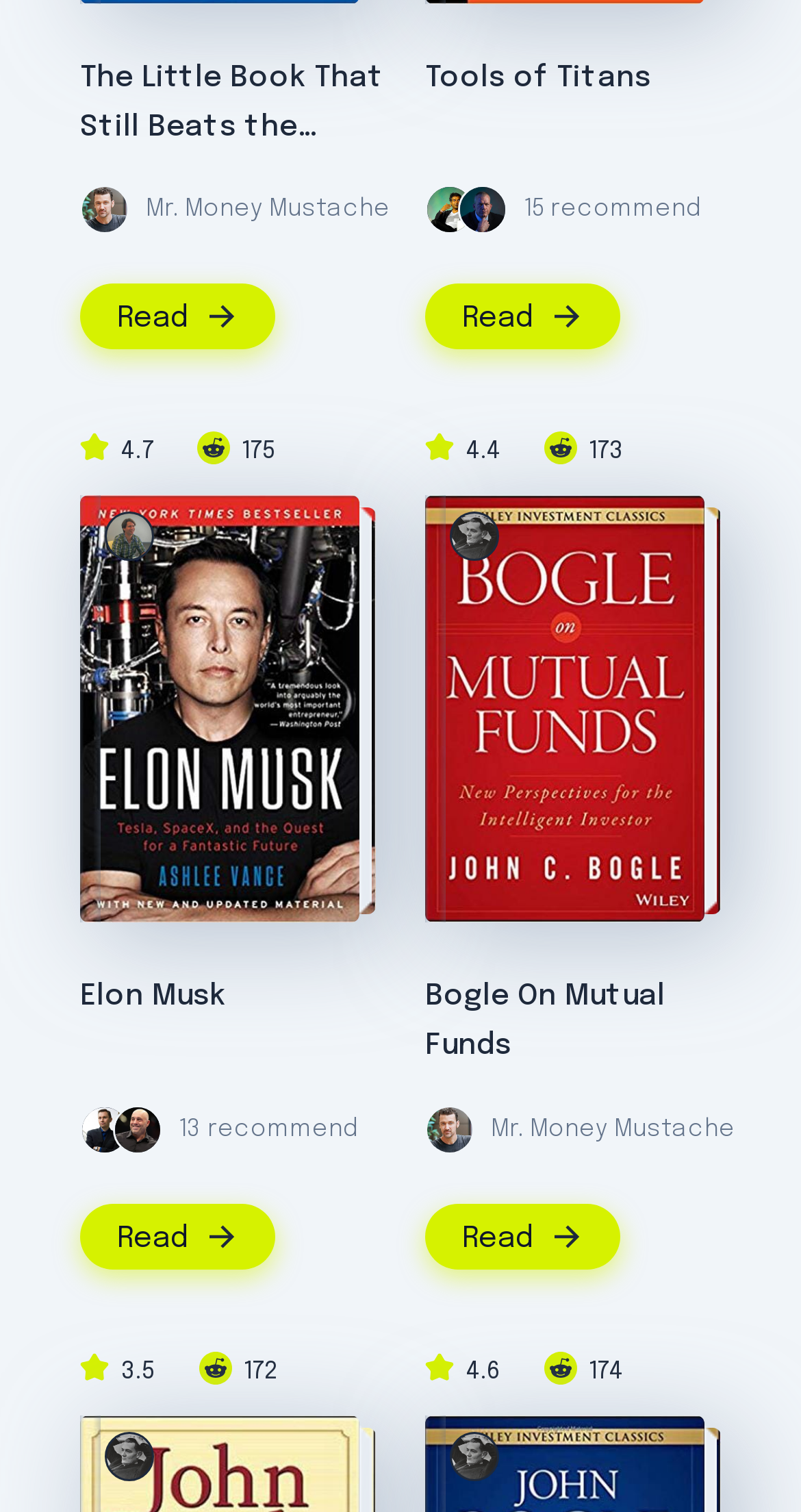Please answer the following question using a single word or phrase: 
How many pages does the third book have?

175